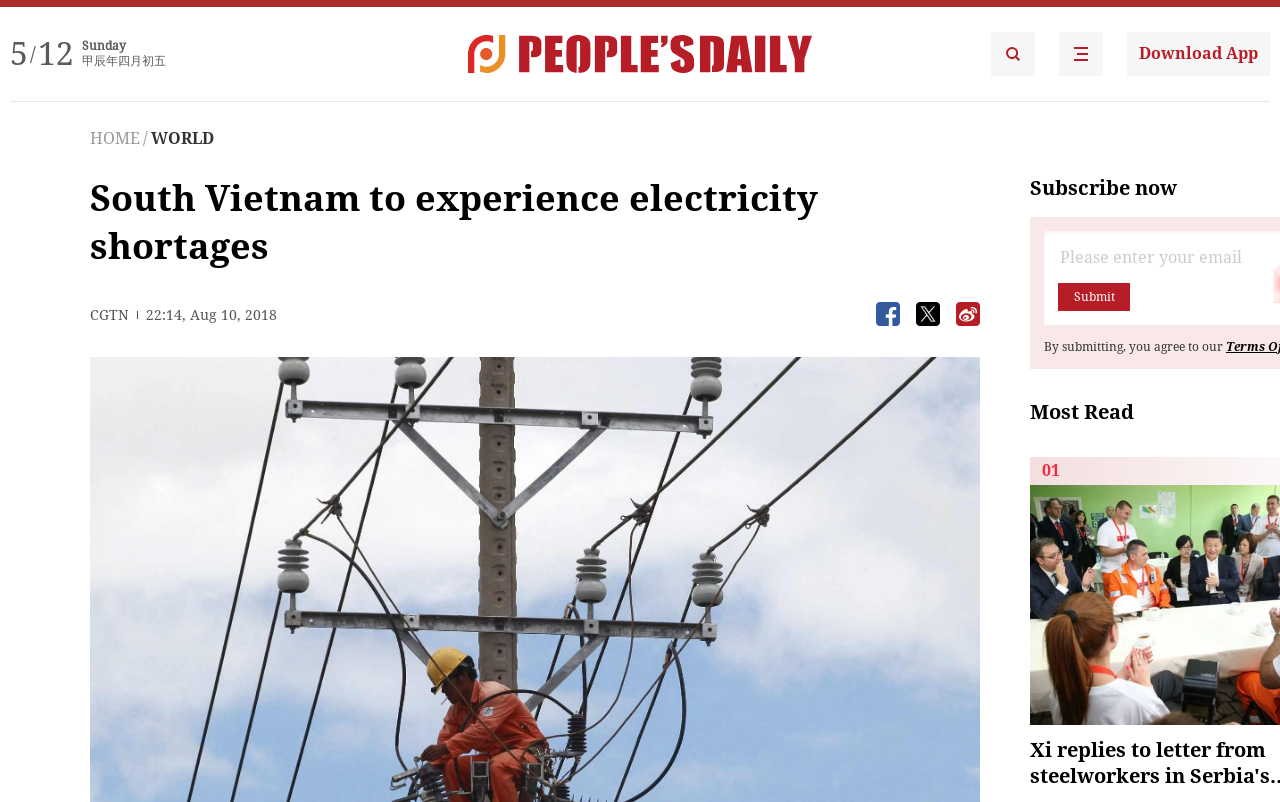Produce an elaborate caption capturing the essence of the webpage.

The webpage appears to be a news article page, with a focus on a specific news story about Vietnam's southern region facing power shortages. 

At the top left of the page, there is a date and time indicator, showing the day of the week, "Sunday", and a Chinese calendar date, "甲辰年四月初五". 

Below this, there are two links to the "People's Daily English language App" with accompanying images, one on the left and one on the right side of the page. 

The main article title, "South Vietnam to experience electricity shortages", is prominently displayed in the middle of the page. 

Above the article title, there is a navigation menu with links to "HOME" and "WORLD" sections. 

The article itself is not fully described in the accessibility tree, but it appears to be a news story with a byline from "CGTN" and a timestamp of "22:14, Aug 10, 2018". 

On the right side of the page, there are three buttons with images, likely for social media sharing or other interactive functions. 

Further down the page, there is a call-to-action to "Subscribe now" and a submission form with a "Submit" button. 

The page also features a "Most Read" section, with a single article listed, numbered "01".